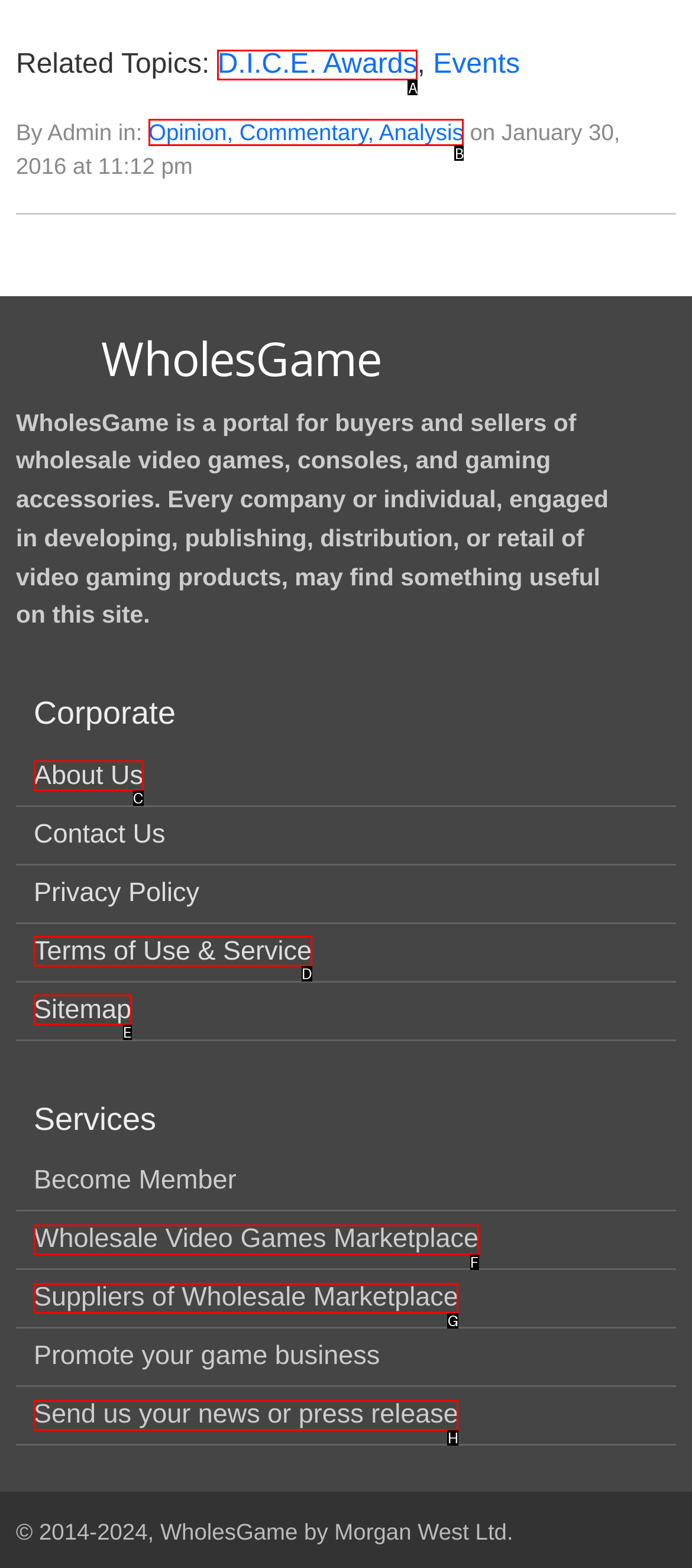Identify the HTML element that corresponds to the description: Sitemap Provide the letter of the matching option directly from the choices.

E